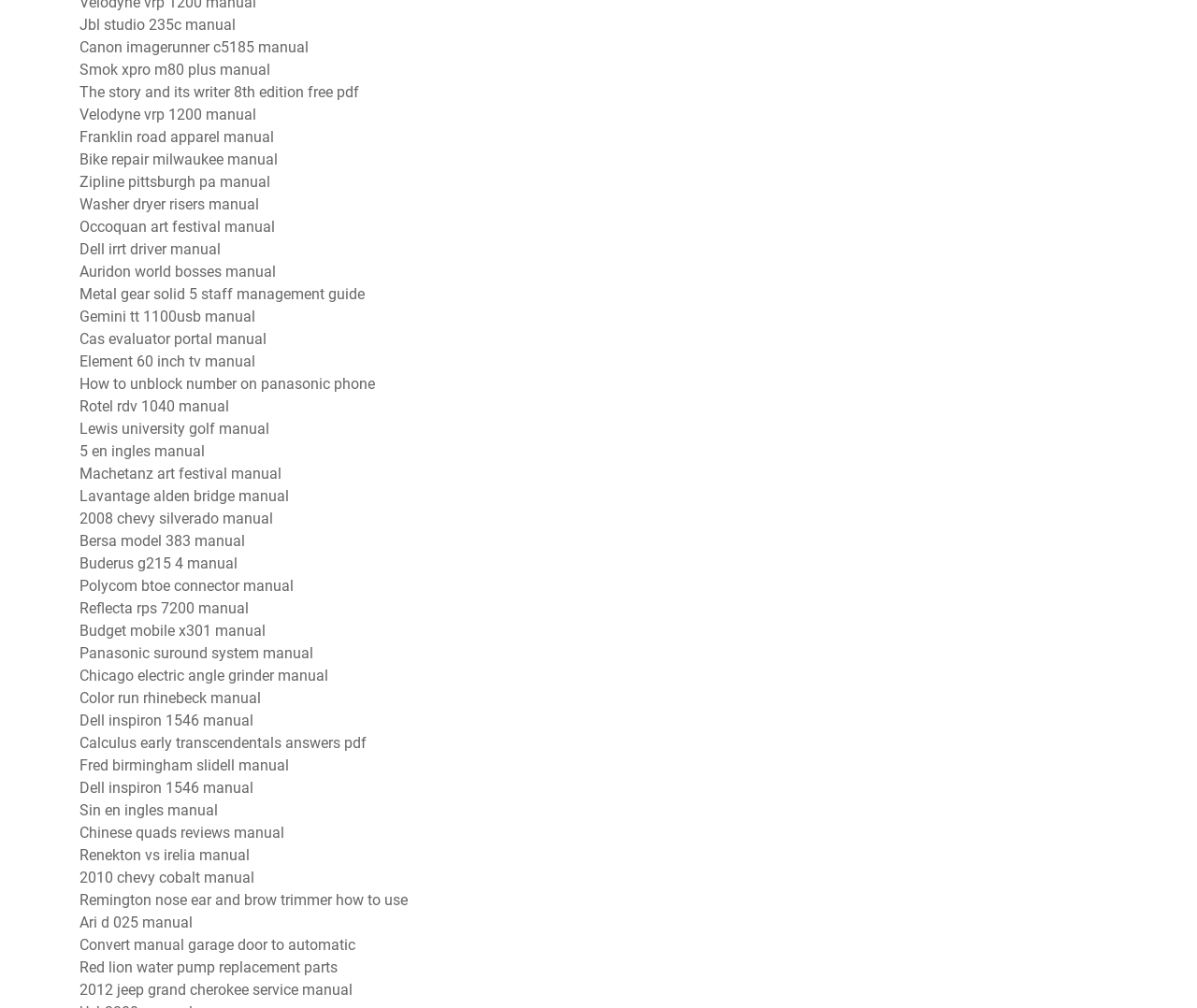Identify the bounding box coordinates of the region that needs to be clicked to carry out this instruction: "Read Canon imagerunner c5185 manual". Provide these coordinates as four float numbers ranging from 0 to 1, i.e., [left, top, right, bottom].

[0.066, 0.038, 0.258, 0.056]